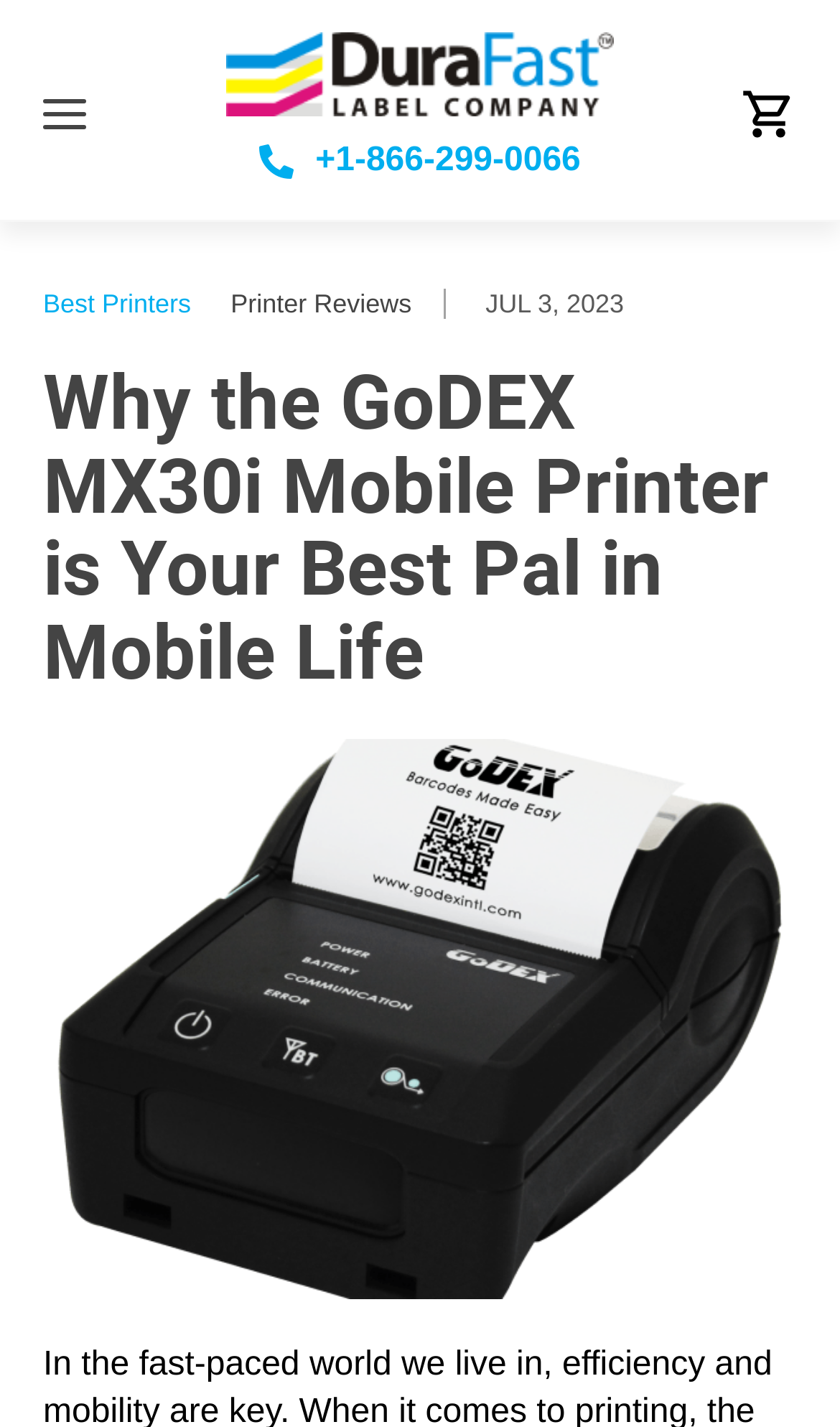Identify the headline of the webpage and generate its text content.

Why the GoDEX MX30i Mobile Printer is Your Best Pal in Mobile Life